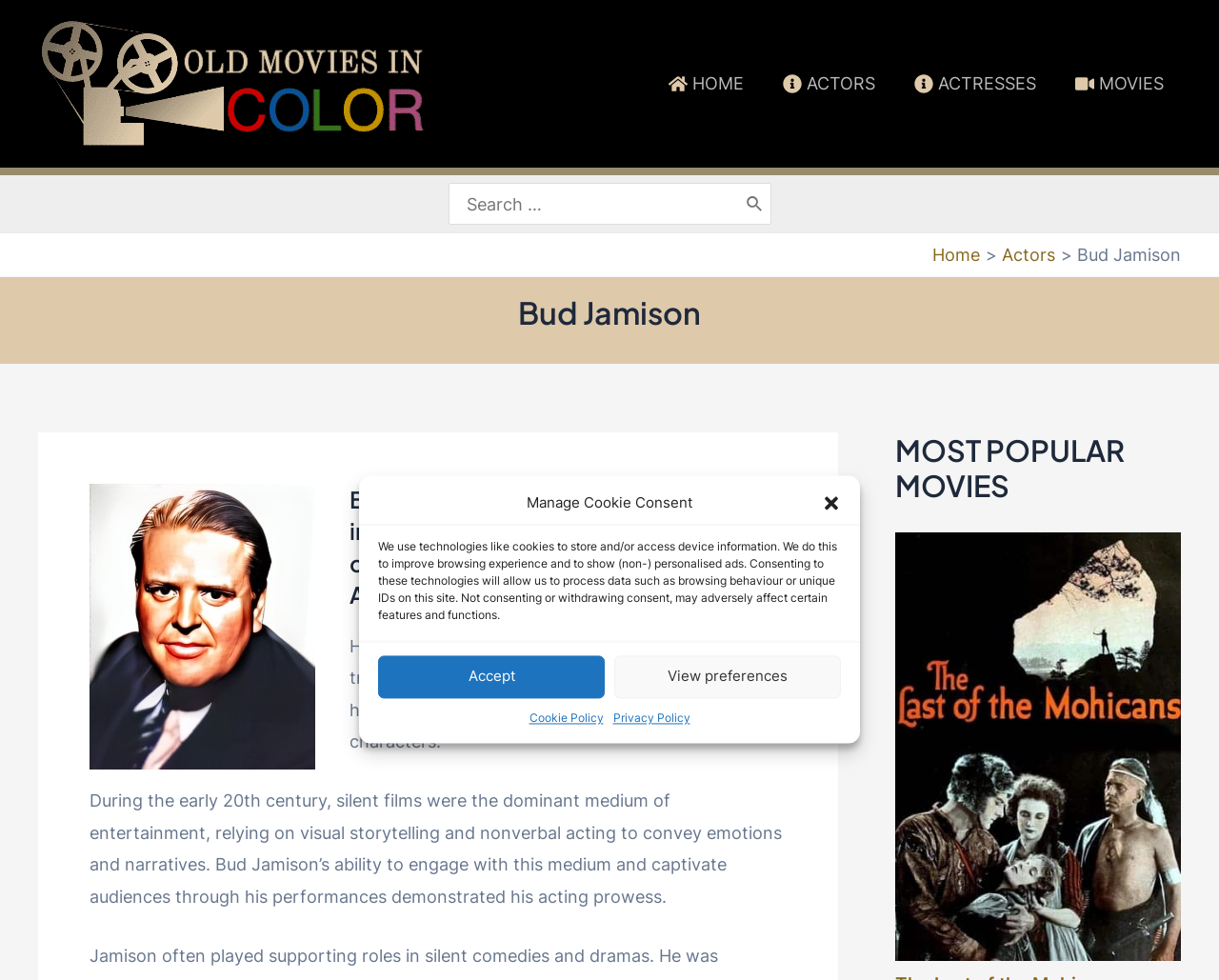Detail the various sections and features present on the webpage.

The webpage is about Bud Jamison, a prolific character actor in the early years of American cinema. At the top, there is a dialog box for managing cookie consent, which includes a description of the website's use of technologies like cookies, buttons to accept or view preferences, and links to the cookie and privacy policies.

Below the dialog box, there is a header section with a link to "Old Movies in Color" and an image with the same title. A navigation menu is located to the right, with links to "HOME", "ACTORS", "ACTRESSES", and "MOVIES", each accompanied by a small icon.

A search bar is positioned in the middle of the page, with a label "Search for:" and a search box where users can input their queries. A search button with a magnifying glass icon is located to the right of the search box.

Below the search bar, there is a breadcrumb navigation section, which shows the path "Home > Actors > Bud Jamison". The main content of the page is divided into sections, with a heading "Bud Jamison" at the top. A brief biography of Bud Jamison is provided, which describes his career as a character actor in the early years of American cinema.

To the right of the biography, there is an image of Bud Jamison. The biography is followed by a section describing his career, including his ability to engage with the silent film medium and captivate audiences through his performances.

Finally, there is a section titled "MOST POPULAR MOVIES", which lists a movie titled "The Last of the Mohicans (1920) 4K Color" with a link and an accompanying image.